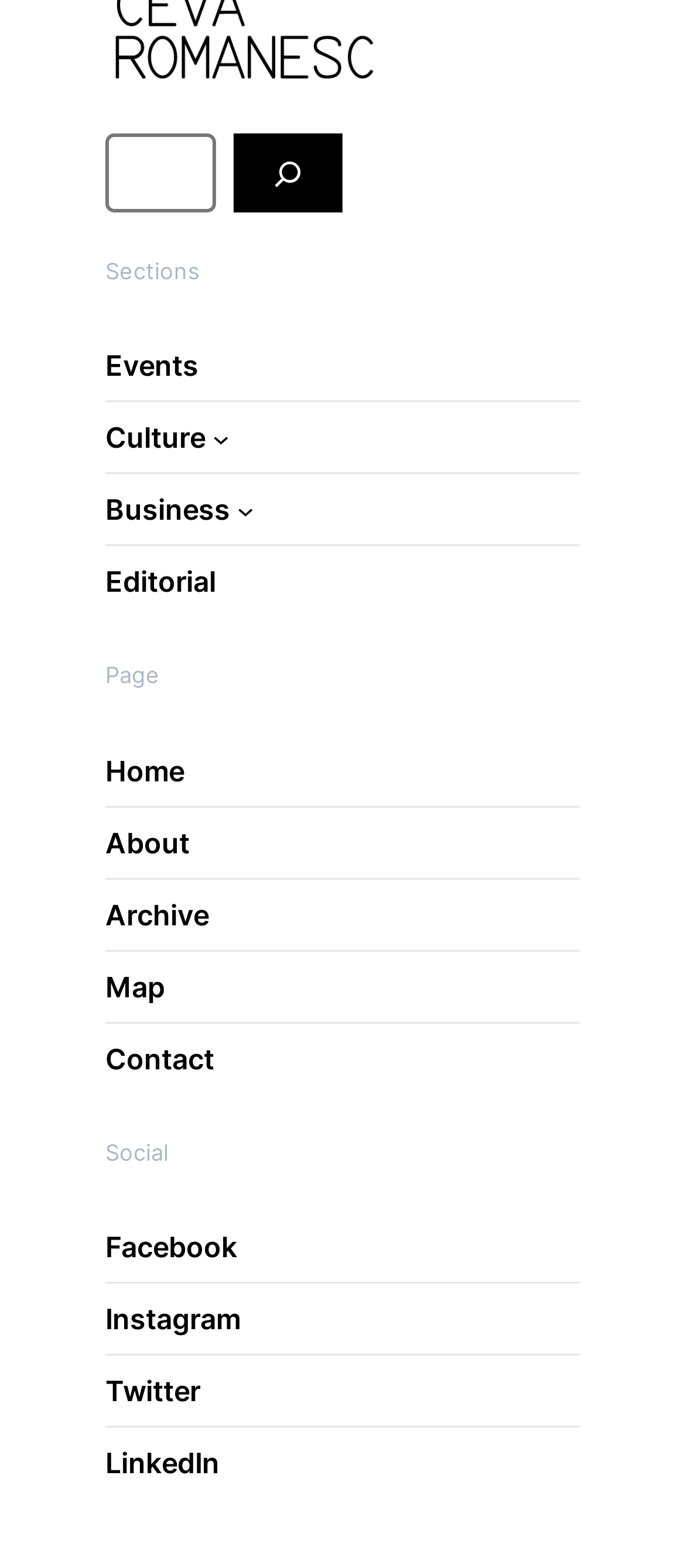Find the bounding box coordinates of the clickable area that will achieve the following instruction: "Go to Events page".

[0.154, 0.22, 0.29, 0.247]